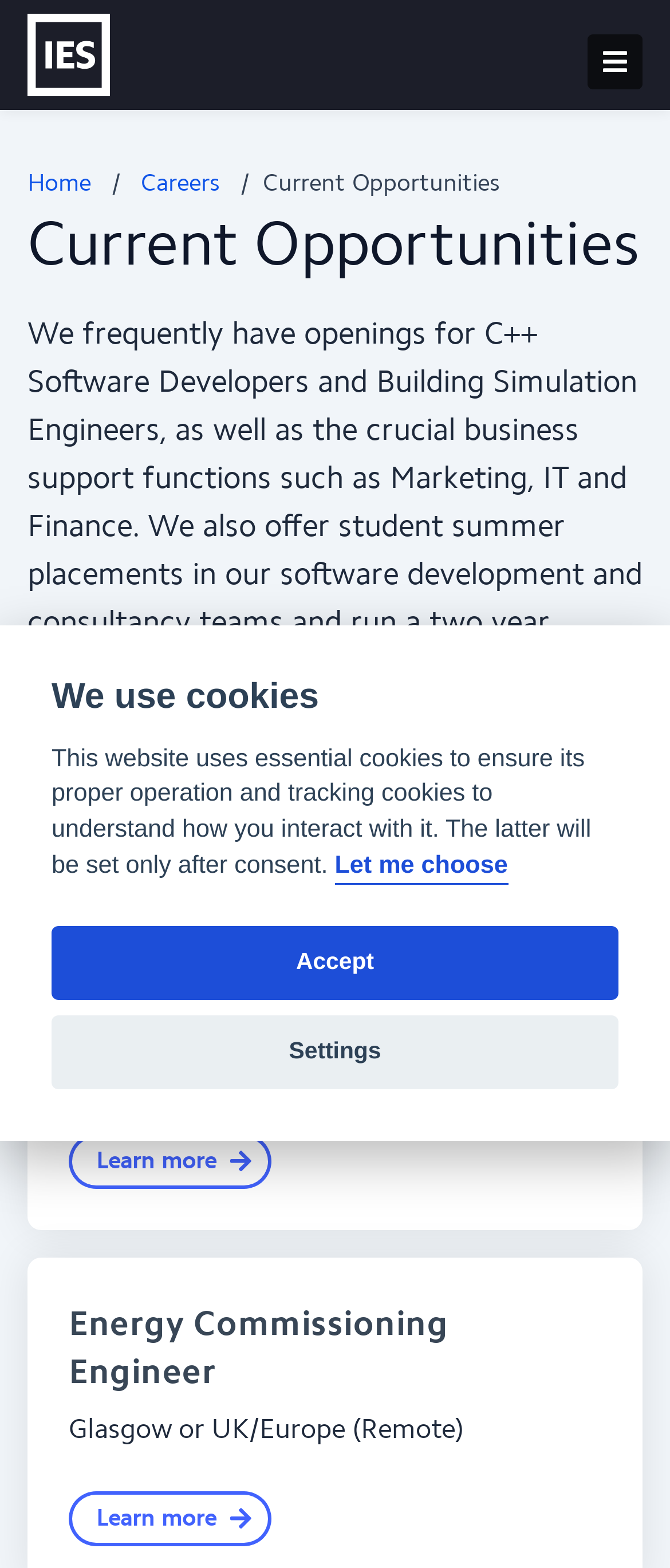How many job openings are listed?
Look at the image and respond with a single word or a short phrase.

2